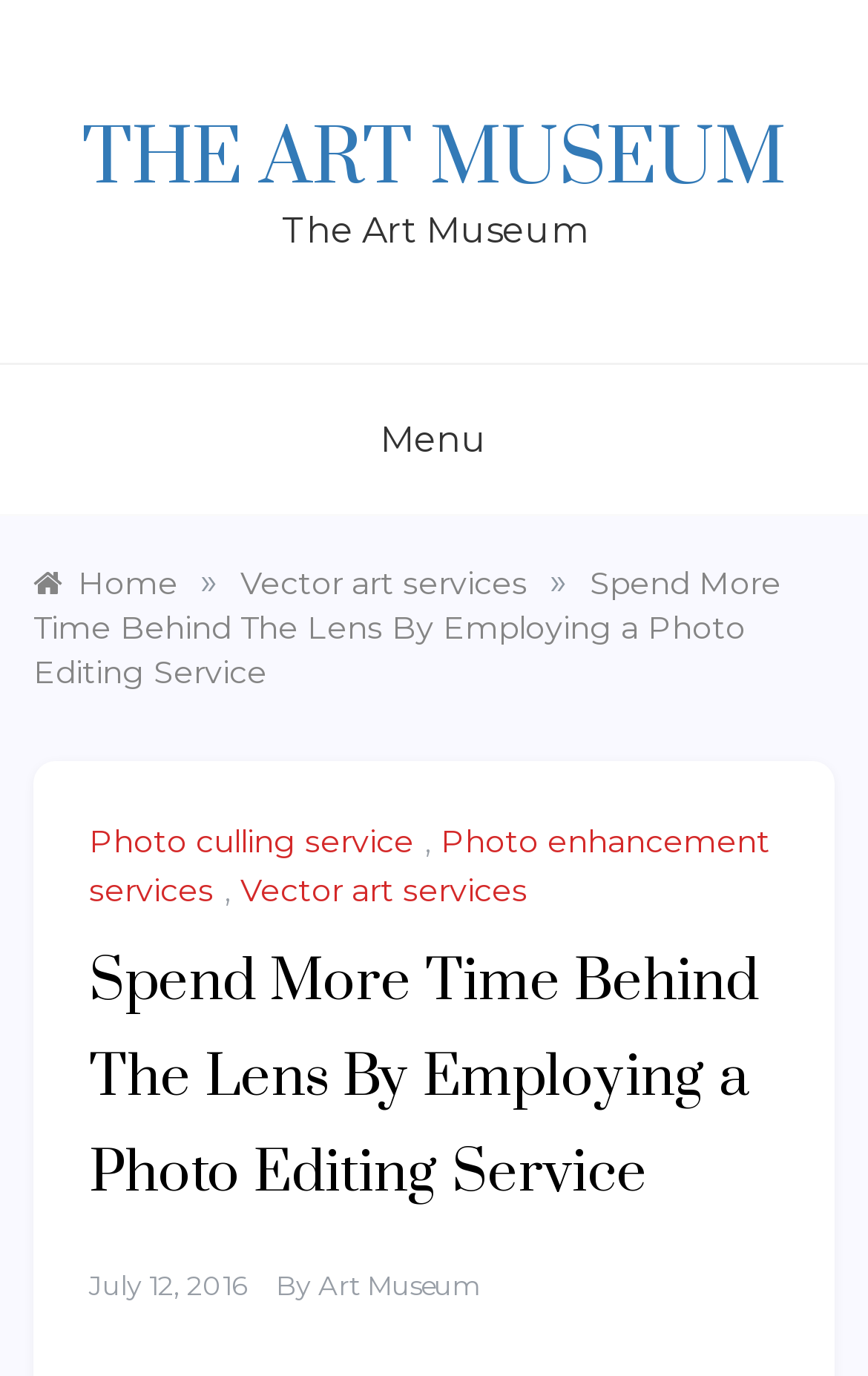What services are offered by the website?
Please analyze the image and answer the question with as much detail as possible.

I found a list of services offered by the website by examining the links within the navigation section. Specifically, I saw links to 'Photo culling service', 'Photo enhancement services', and 'Vector art services', which suggests that the website offers various photo editing services.